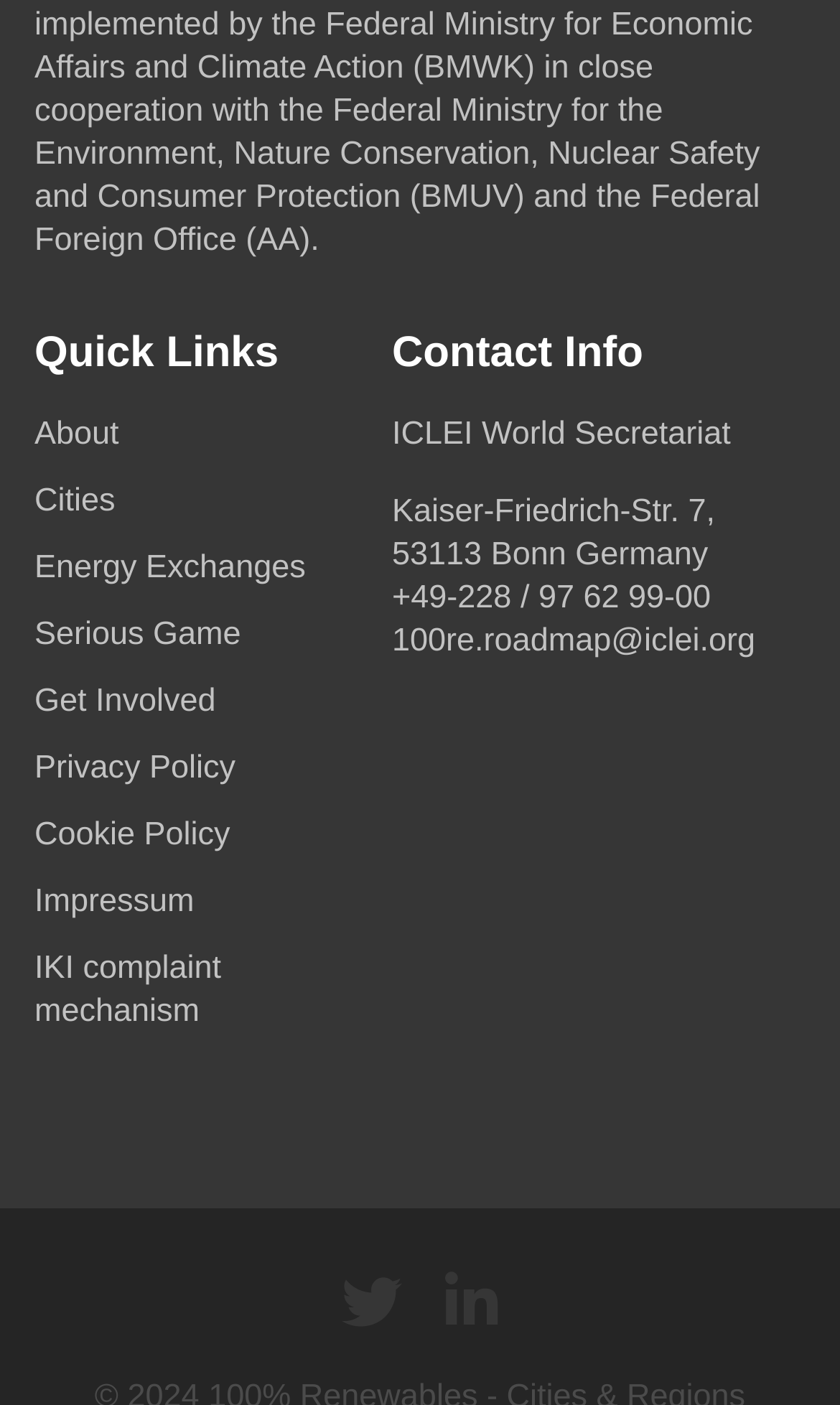How many links are under 'Quick Links'?
Relying on the image, give a concise answer in one word or a brief phrase.

6